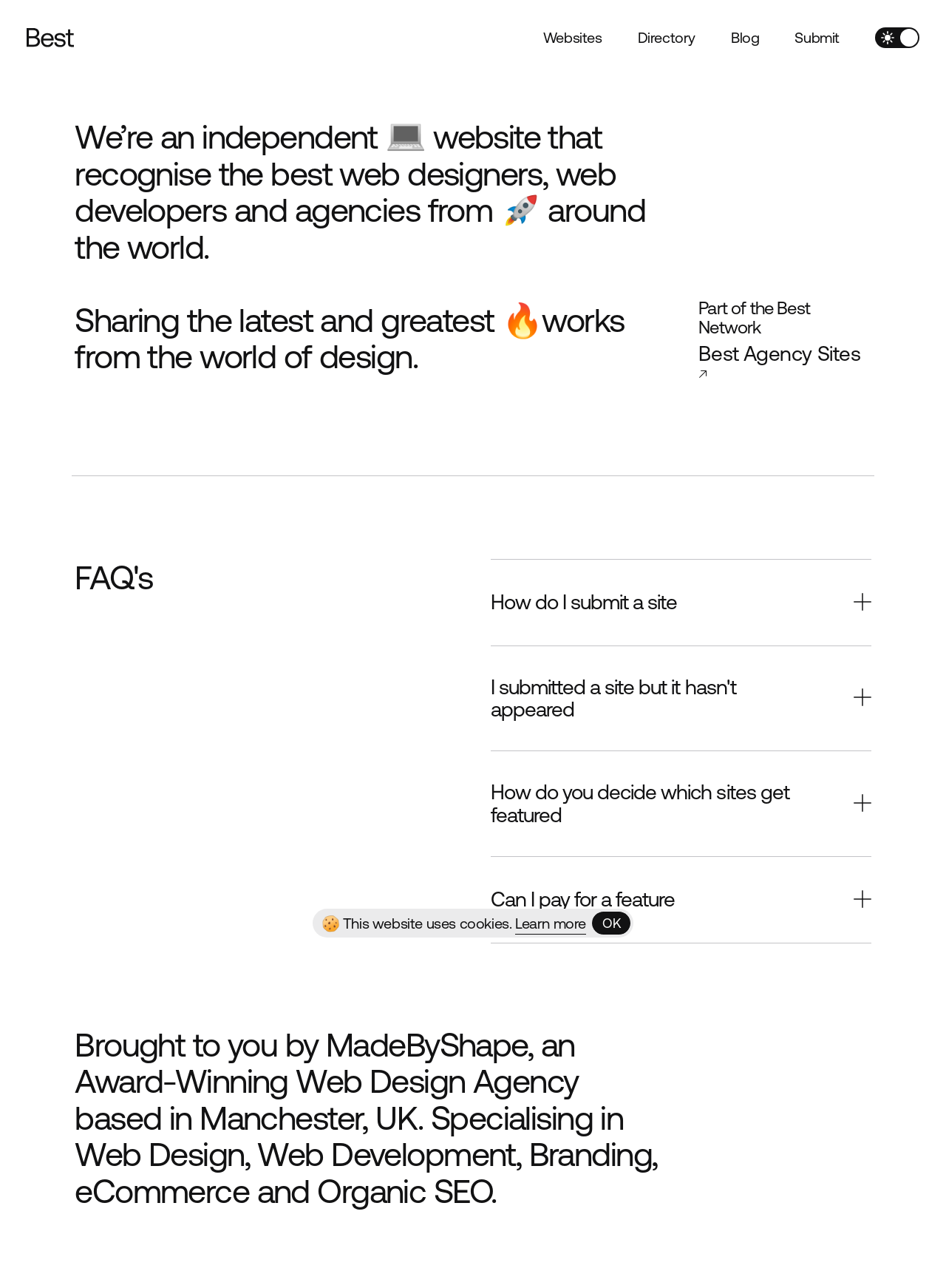Provide a brief response using a word or short phrase to this question:
What is the website's policy on featuring paid content?

No paid features